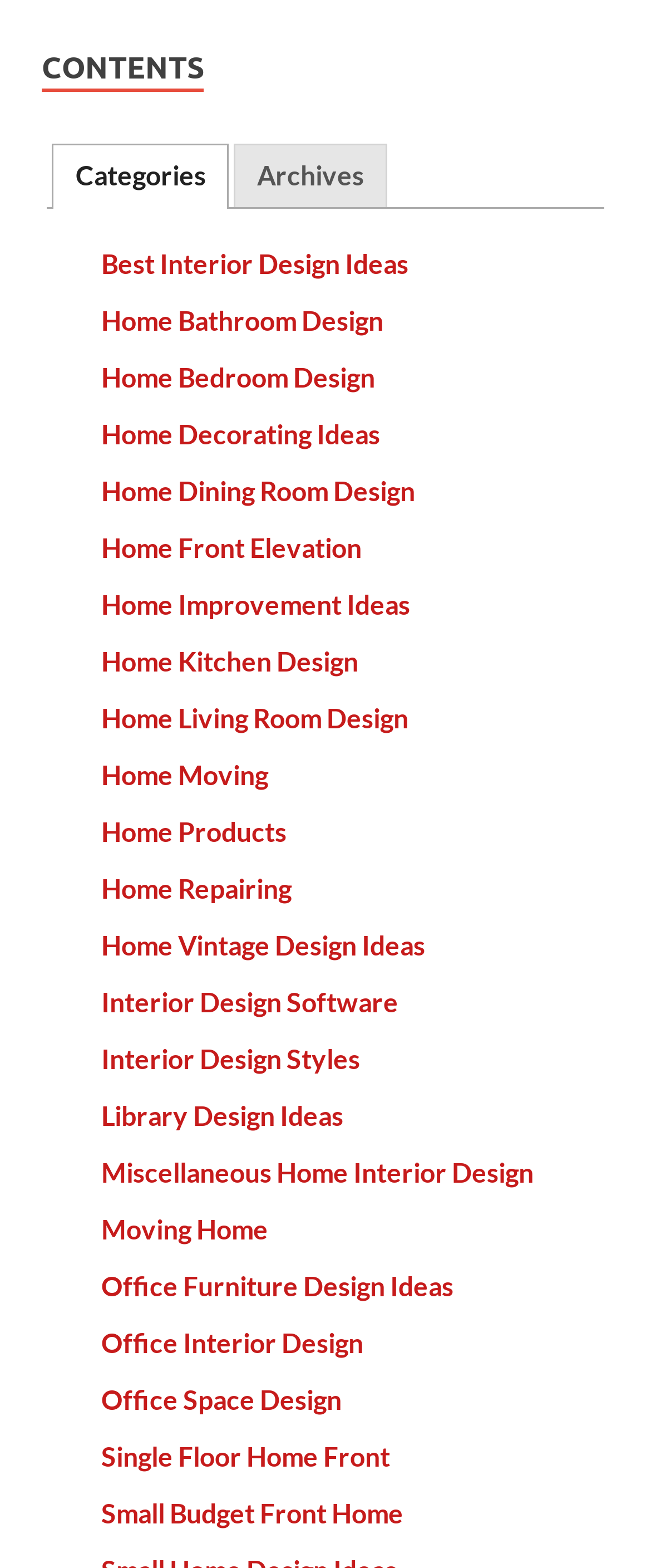Can you identify the bounding box coordinates of the clickable region needed to carry out this instruction: 'Click on the Home Bathroom Design link'? The coordinates should be four float numbers within the range of 0 to 1, stated as [left, top, right, bottom].

[0.155, 0.194, 0.589, 0.214]